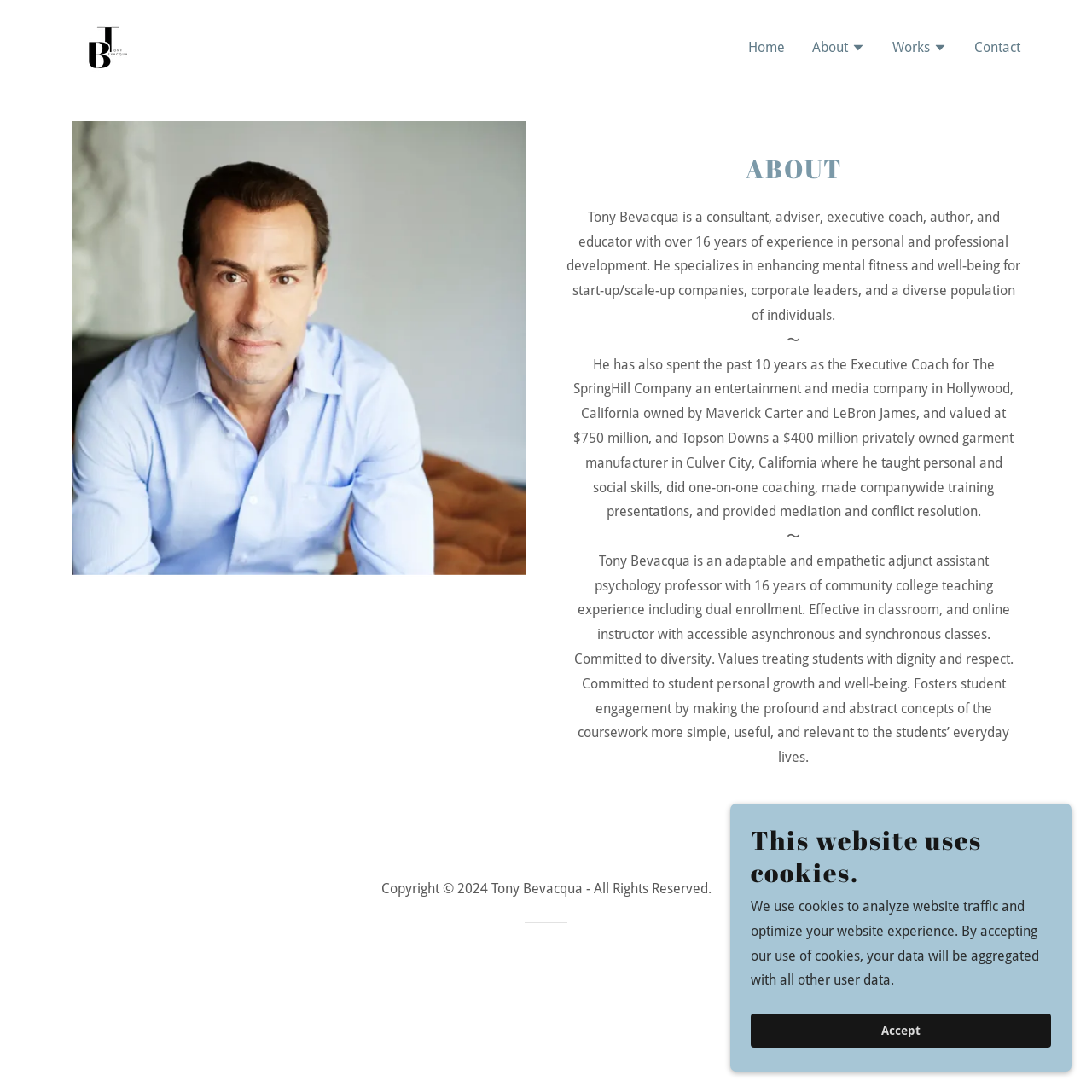Ascertain the bounding box coordinates for the UI element detailed here: "title="Tony Bevacqua"". The coordinates should be provided as [left, top, right, bottom] with each value being a float between 0 and 1.

[0.066, 0.035, 0.127, 0.049]